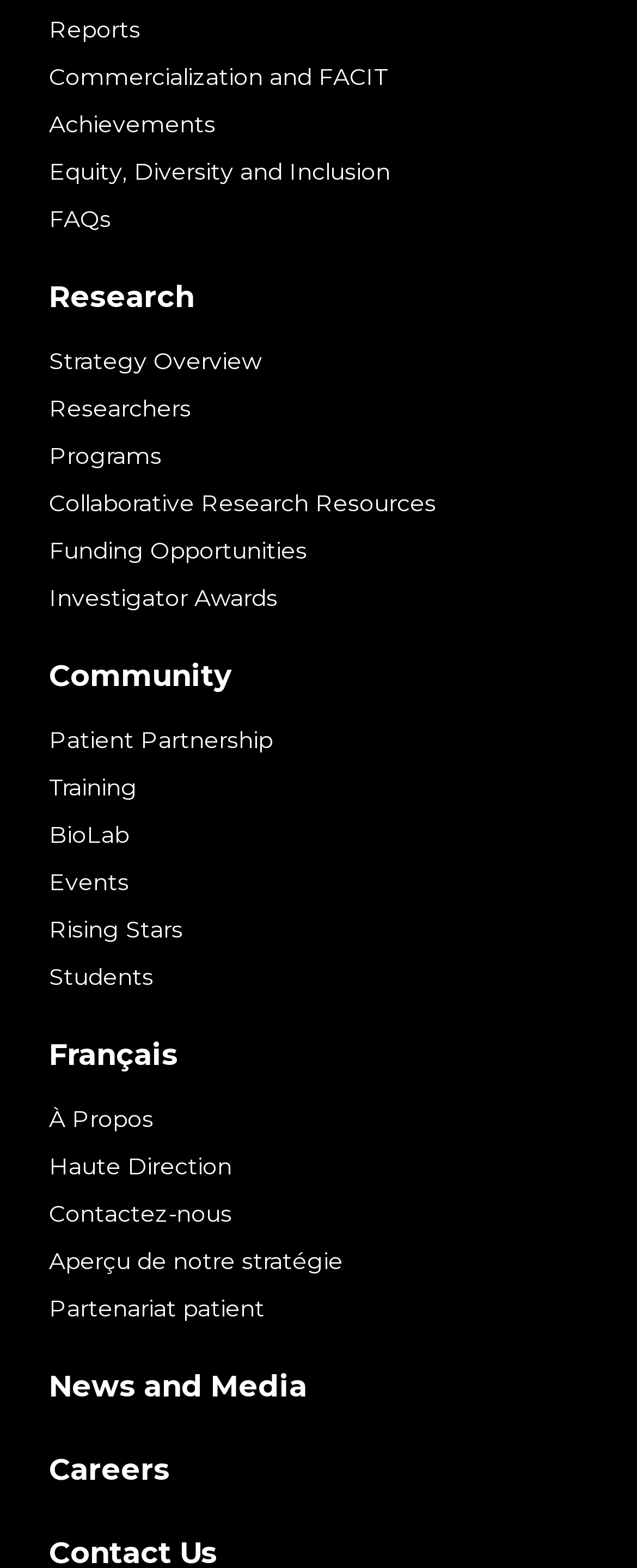Please provide a comprehensive answer to the question based on the screenshot: What is the first link on the webpage?

The first link on the webpage is 'Reports' because it has the smallest y-coordinate value (0.009) among all the links, indicating it is located at the top of the webpage.